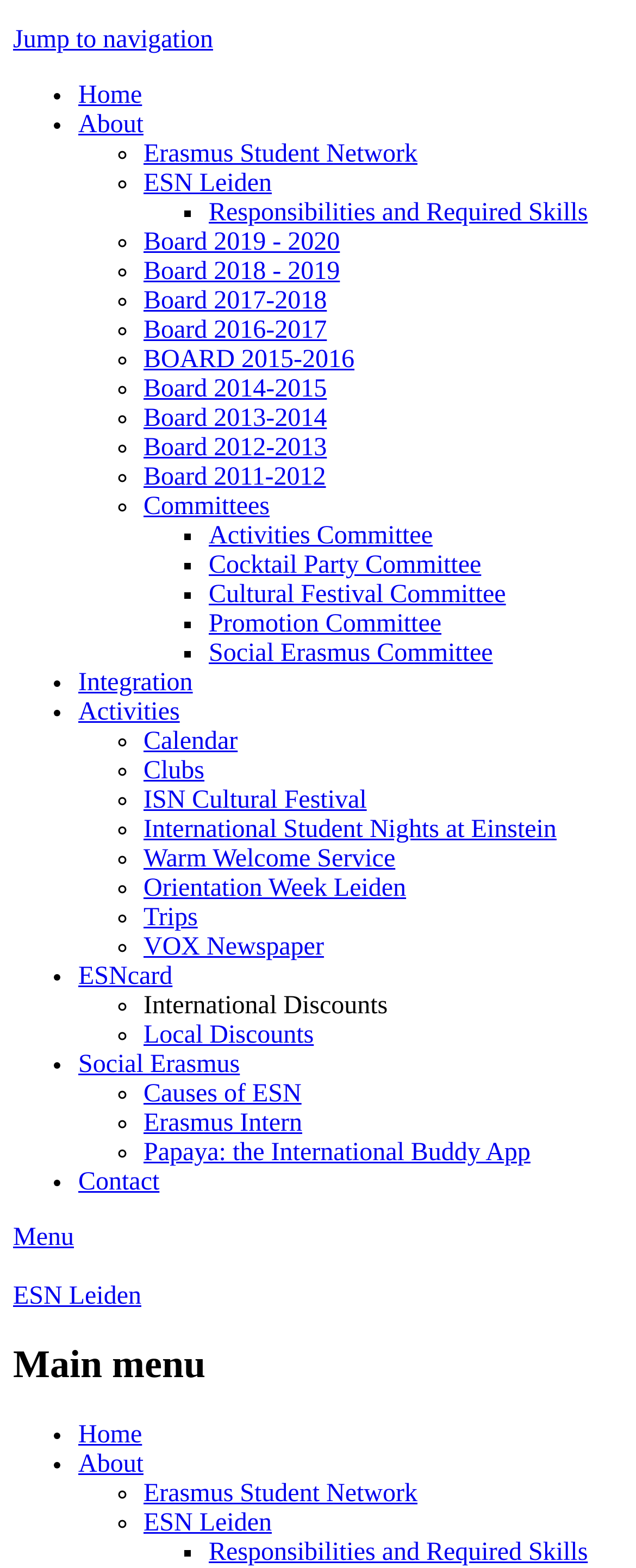How many types of discounts are mentioned?
Using the visual information from the image, give a one-word or short-phrase answer.

2